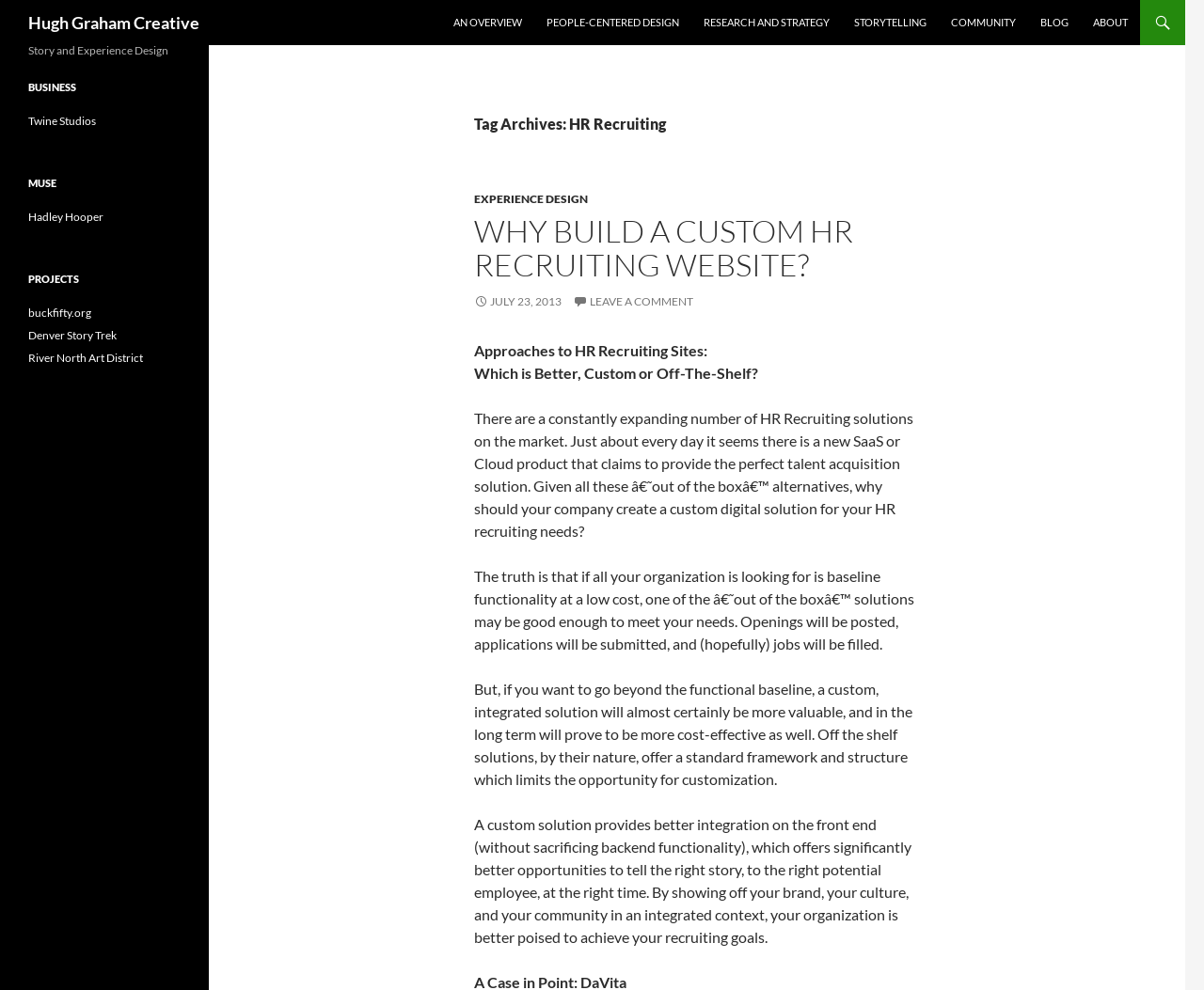Provide the bounding box coordinates for the area that should be clicked to complete the instruction: "Read 'WHY BUILD A CUSTOM HR RECRUITING WEBSITE?'".

[0.394, 0.217, 0.764, 0.285]